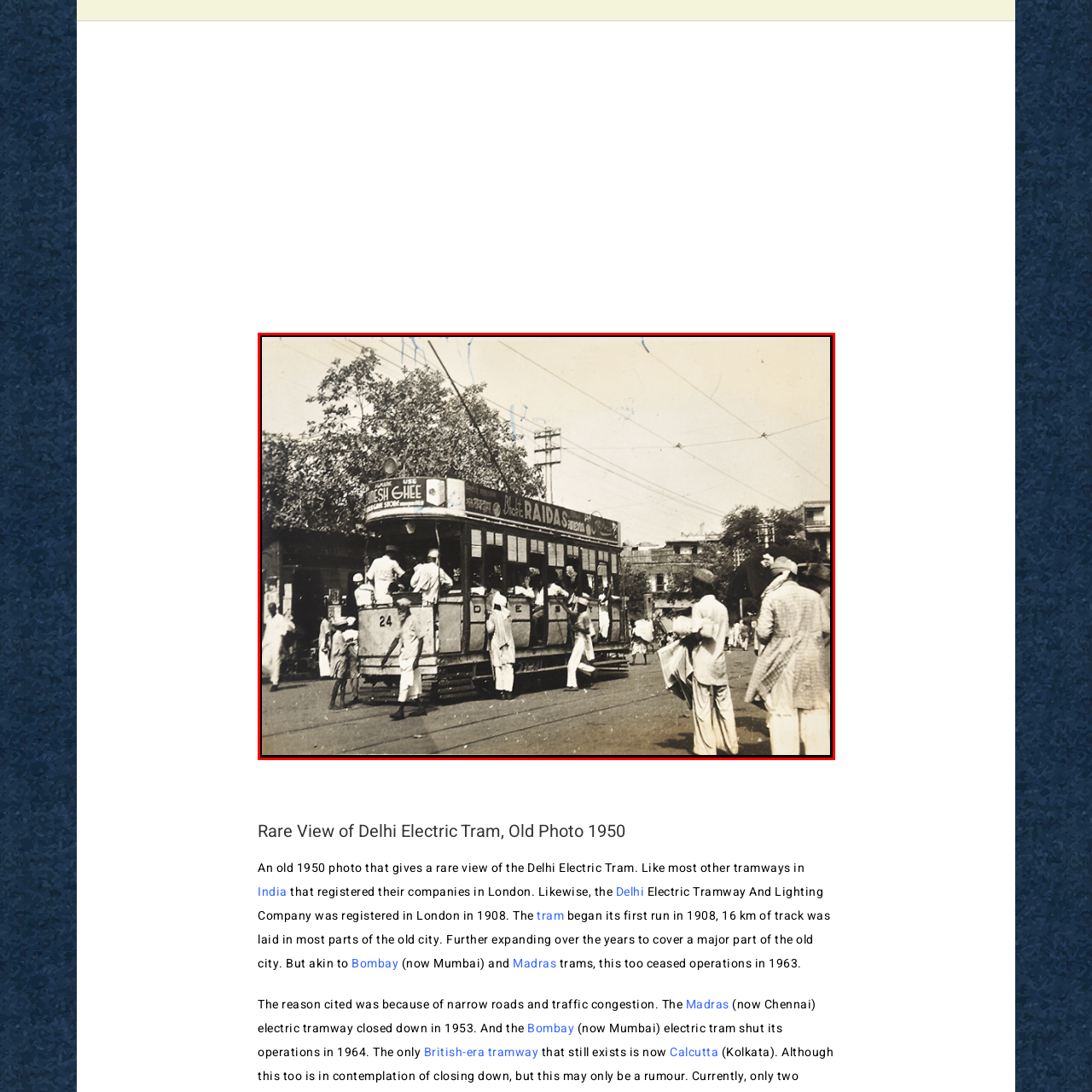Explain in detail what is happening in the image that is surrounded by the red box.

This historical photograph captures a rare view of the Delhi Electric Tram back in 1950. The tram, prominently displayed in the center, showcases vintage design elements, complete with a signboard advertising "Desi Ghee" and other local products. Around the tram, people are engaged in various activities, some poised to board while others hold bags, likely from their errands. The setting is lively, with power lines overhead and buildings visible in the background, emphasizing the bustling atmosphere of old Delhi. This image not only illustrates the public transport system of the time but also provides a glimpse into everyday life in the city during that era, reflecting the cultural and social context of post-independence India.